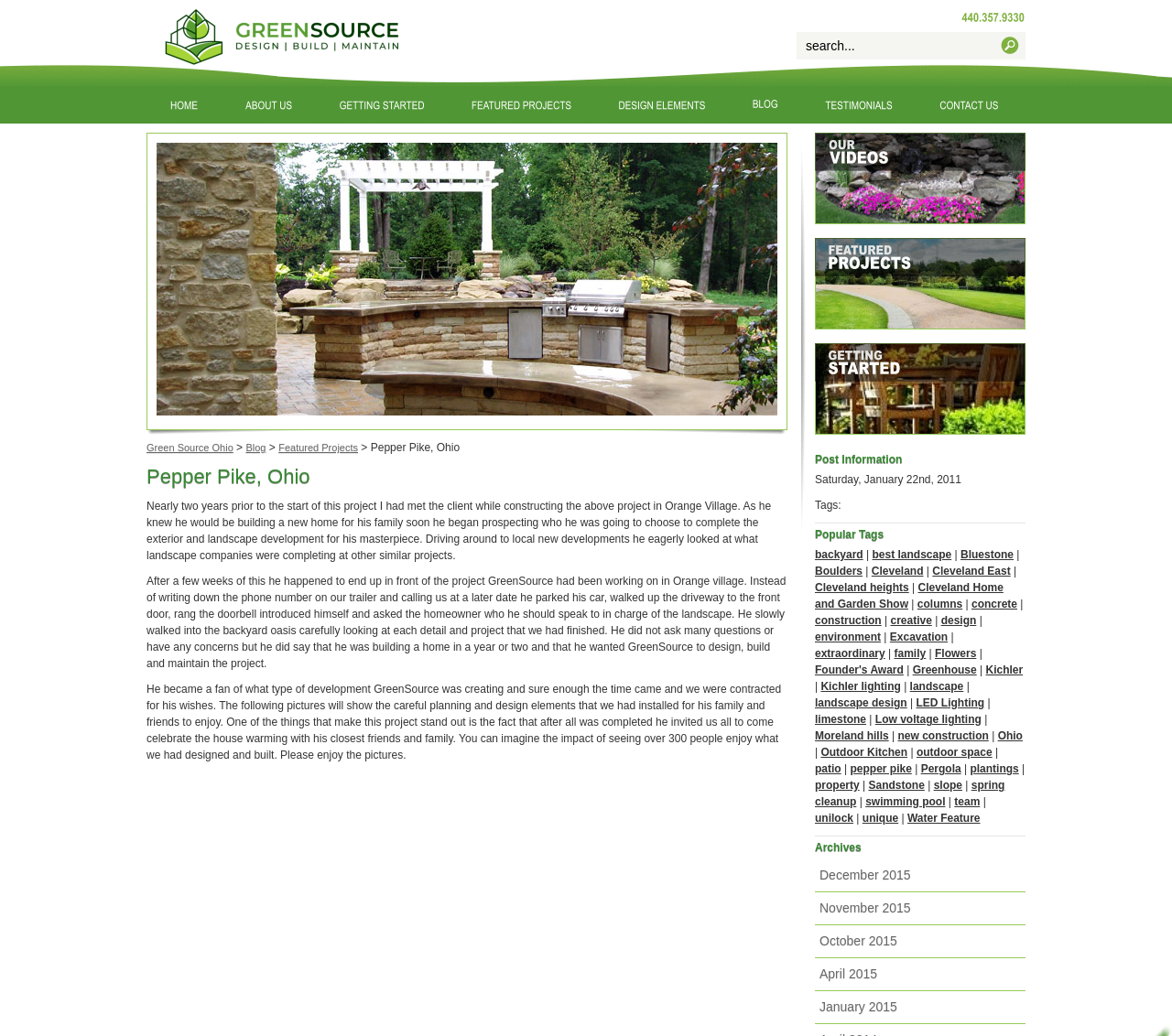Please identify the coordinates of the bounding box that should be clicked to fulfill this instruction: "visit Green Source Ohio".

[0.125, 0.427, 0.199, 0.437]